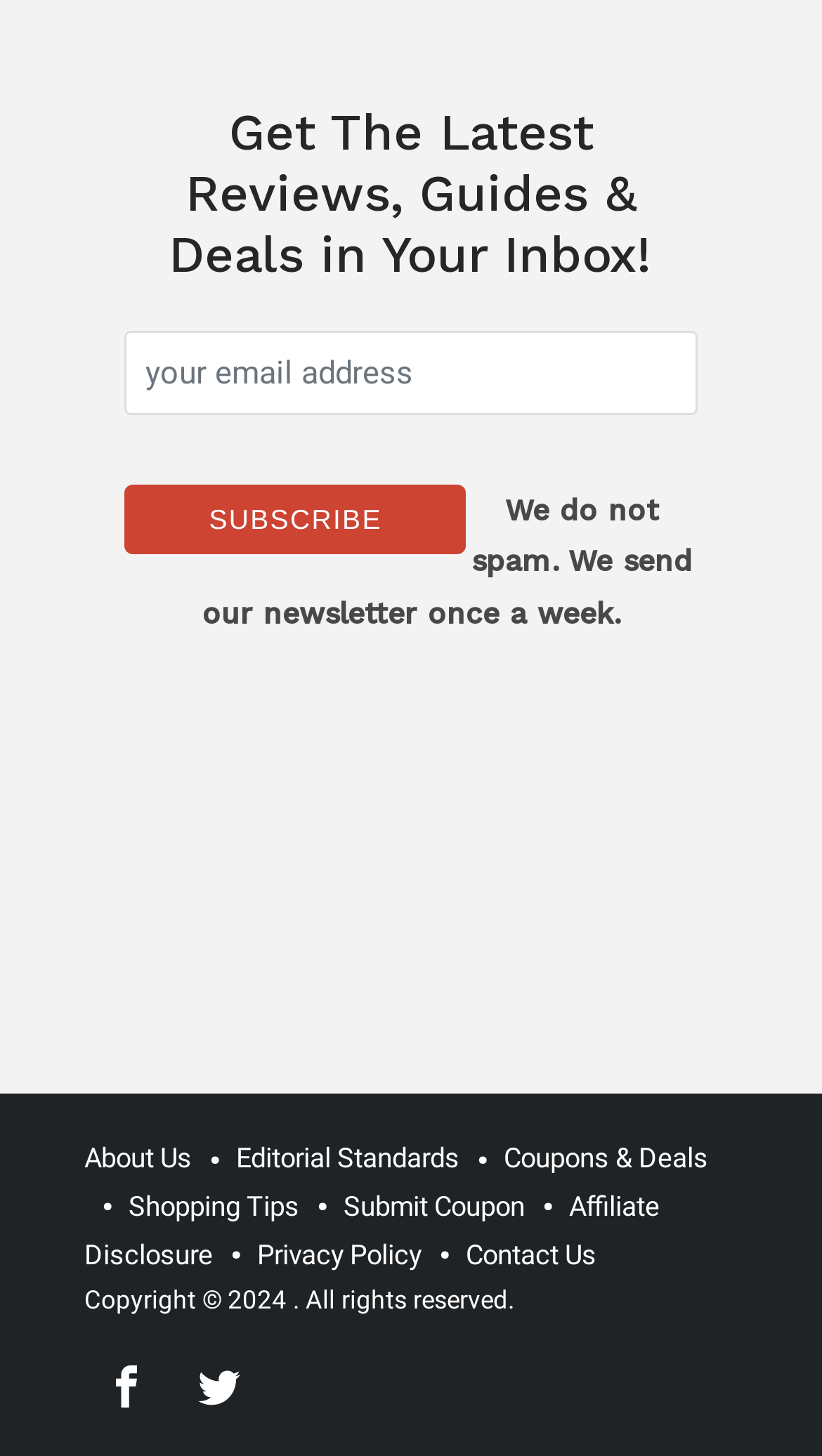Find the bounding box coordinates of the UI element according to this description: "Editorial Standards".

[0.287, 0.784, 0.559, 0.806]